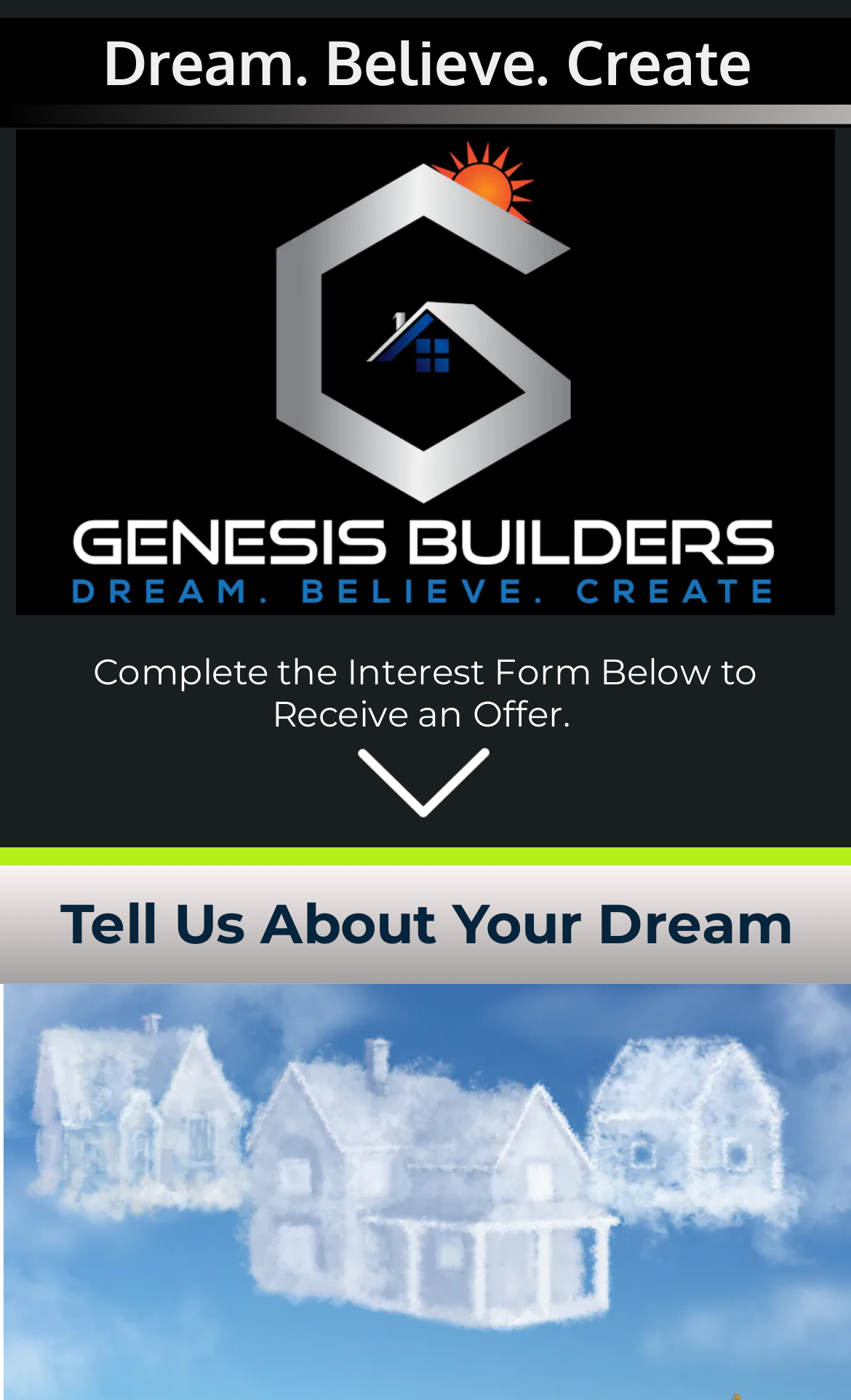Generate a detailed explanation of the webpage's features and information.

The webpage appears to be a landing page for Genesis Builders, Wilmington NC. At the top, there is a heading that reads "Dream. Believe. Create", which is likely the company's slogan. Below this, there is a brief instruction that says "Complete the Interest Form Below to Receive an Offer."

The main content of the page is divided into two sections. On the left side, there is a heading that reads "Tell Us About Your Dream", which suggests that this section is related to submitting an interest form or sharing one's dream with the company.

On the right side, there are four buttons arranged horizontally, with no text labels. These buttons are positioned near the top of the page, with a timestamp "00:00" displayed between the second and third buttons. The purpose of these buttons is unclear, but they may be related to media playback or navigation.

Overall, the webpage has a simple and clean layout, with a clear call-to-action to complete the interest form.